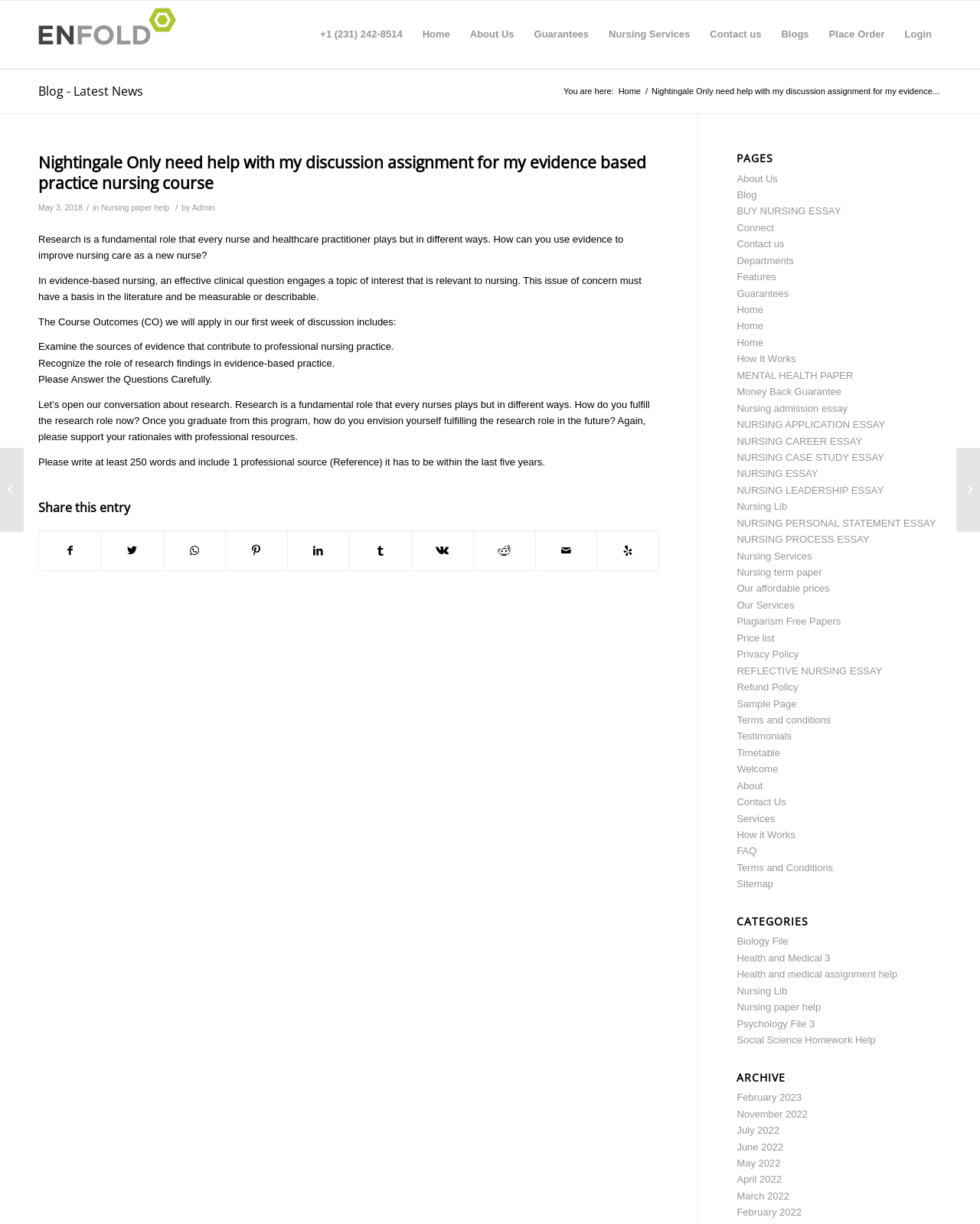What is the purpose of the 'Share this entry' section?
Could you answer the question with a detailed and thorough explanation?

I found the answer by looking at the 'Share this entry' section which contains links to various social media platforms, indicating that the purpose is to share the content on social media.